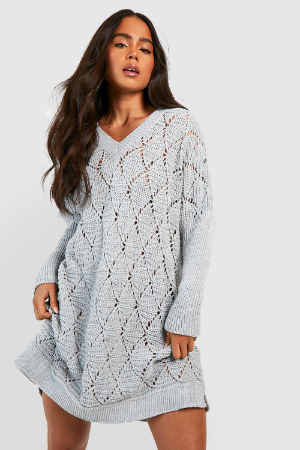Reply to the question with a single word or phrase:
What is the ideal height range for the sweater?

5'3" and under